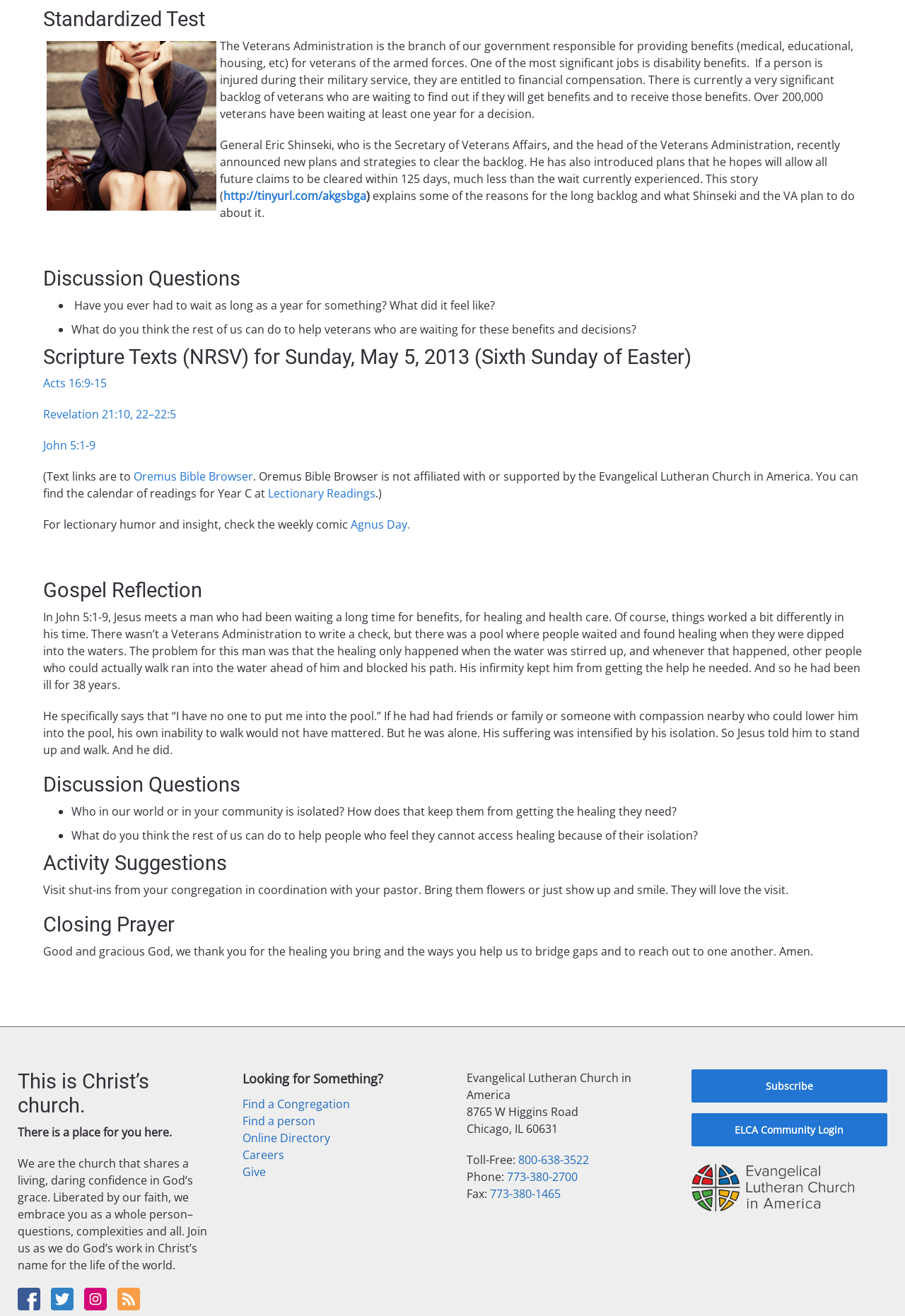Determine the bounding box coordinates in the format (top-left x, top-left y, bottom-right x, bottom-right y). Ensure all values are floating point numbers between 0 and 1. Identify the bounding box of the UI element described by: alt="Twitter"

[0.056, 0.98, 0.081, 0.992]